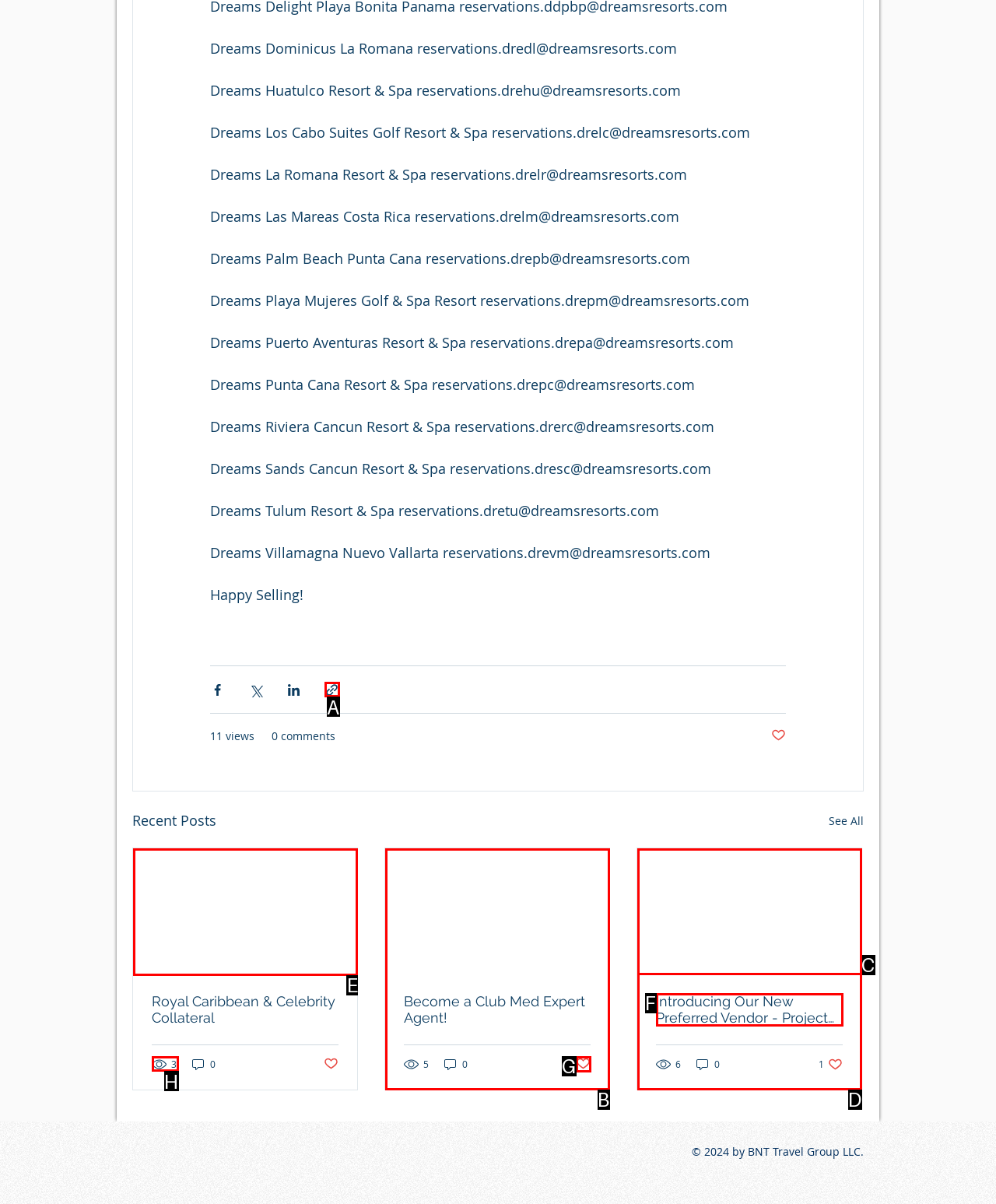Determine which HTML element to click for this task: Click on the first post Provide the letter of the selected choice.

E